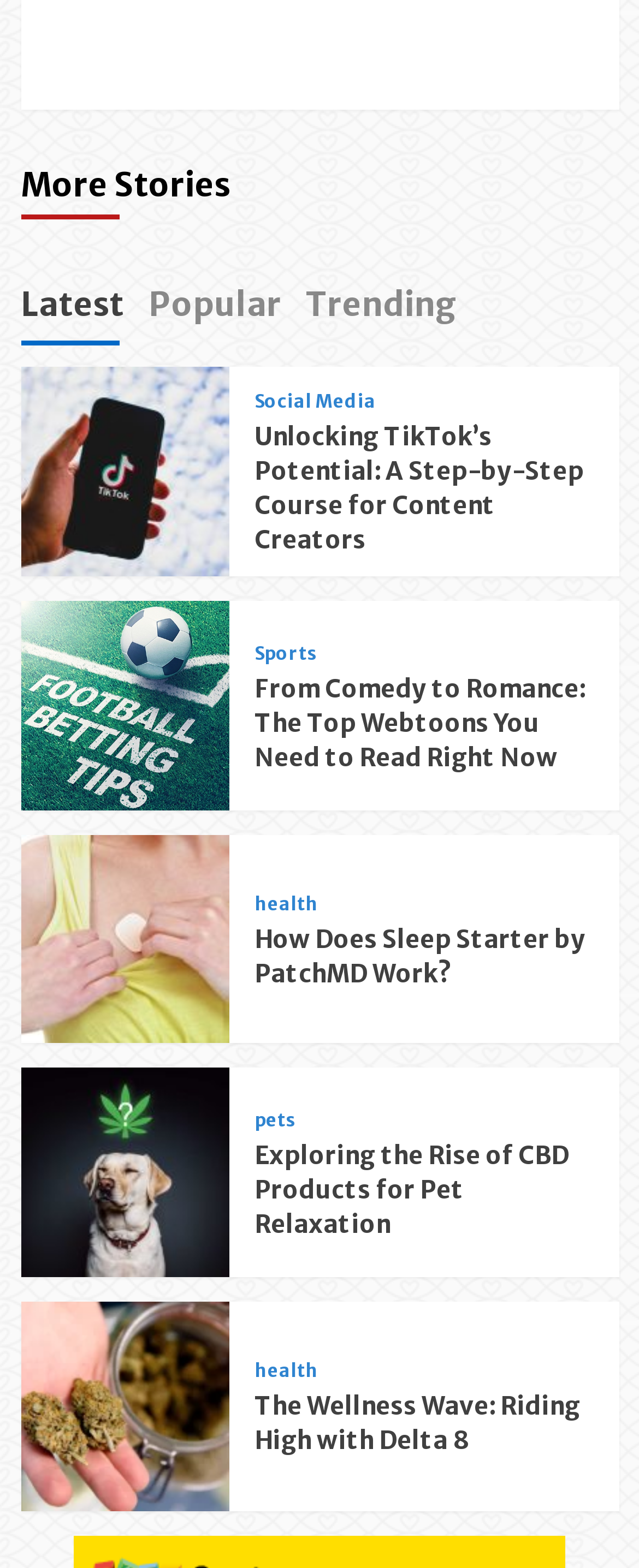Can you specify the bounding box coordinates of the area that needs to be clicked to fulfill the following instruction: "Explore the topic 'Sports'"?

[0.398, 0.411, 0.496, 0.423]